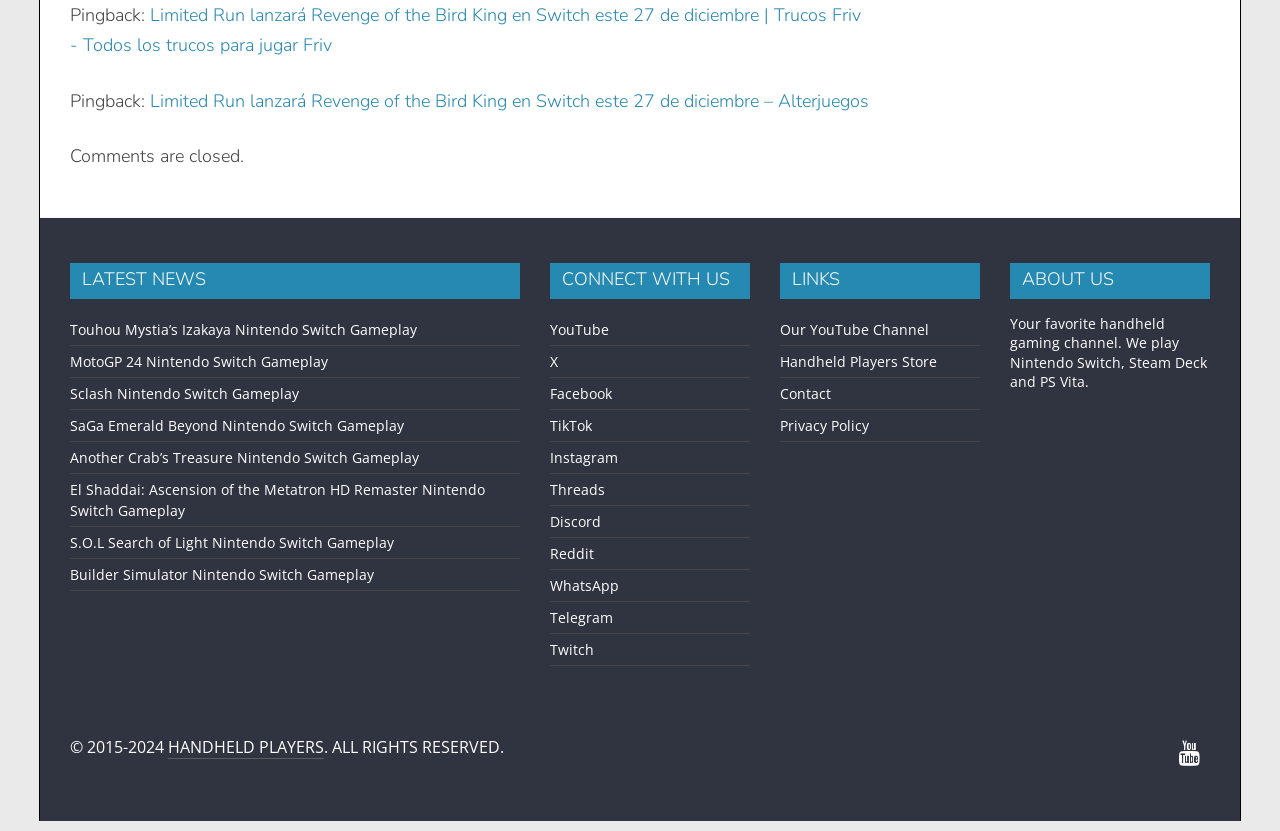Could you specify the bounding box coordinates for the clickable section to complete the following instruction: "Read latest news"?

[0.055, 0.316, 0.406, 0.359]